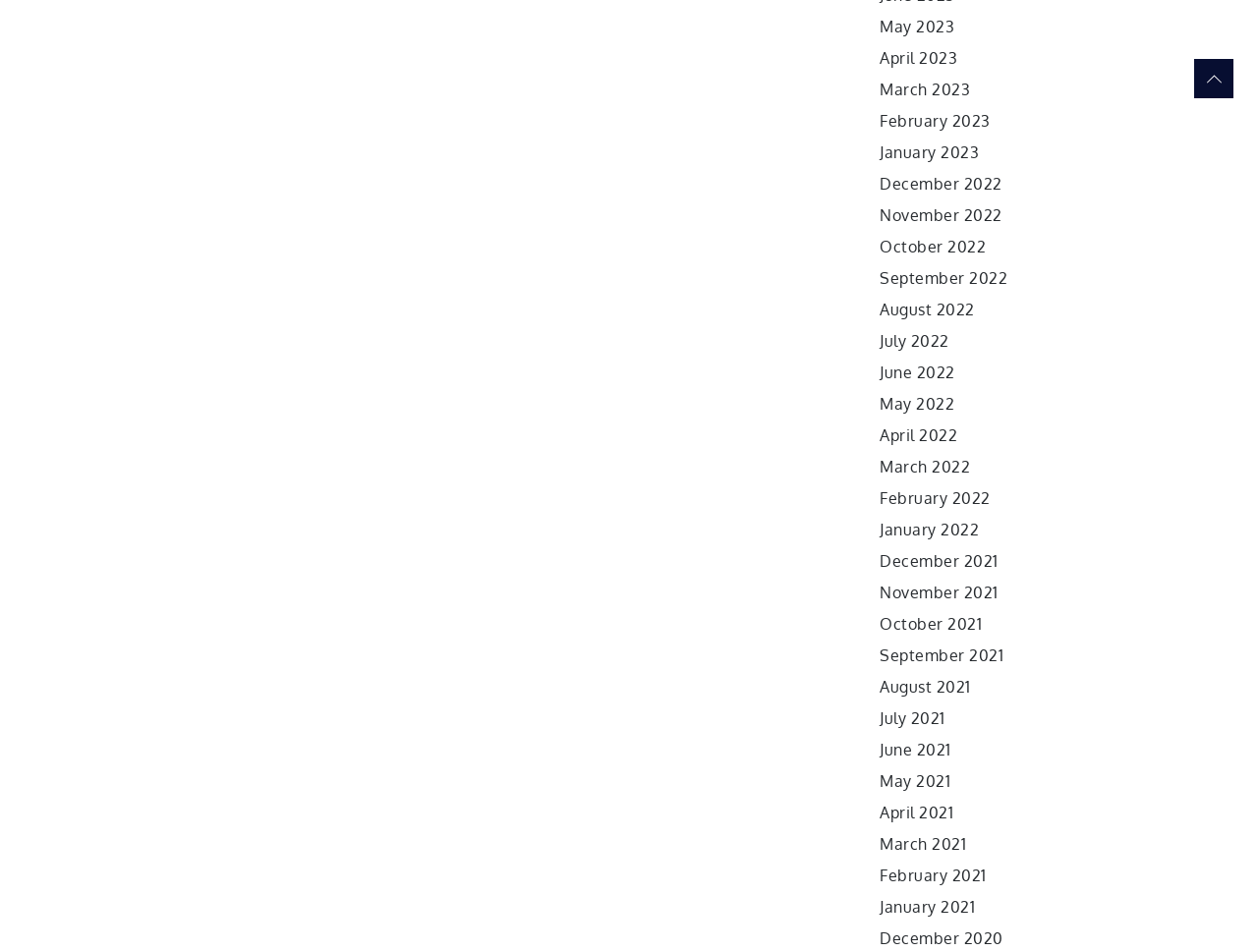Find the bounding box coordinates of the clickable area required to complete the following action: "view May 2023".

[0.7, 0.018, 0.759, 0.038]